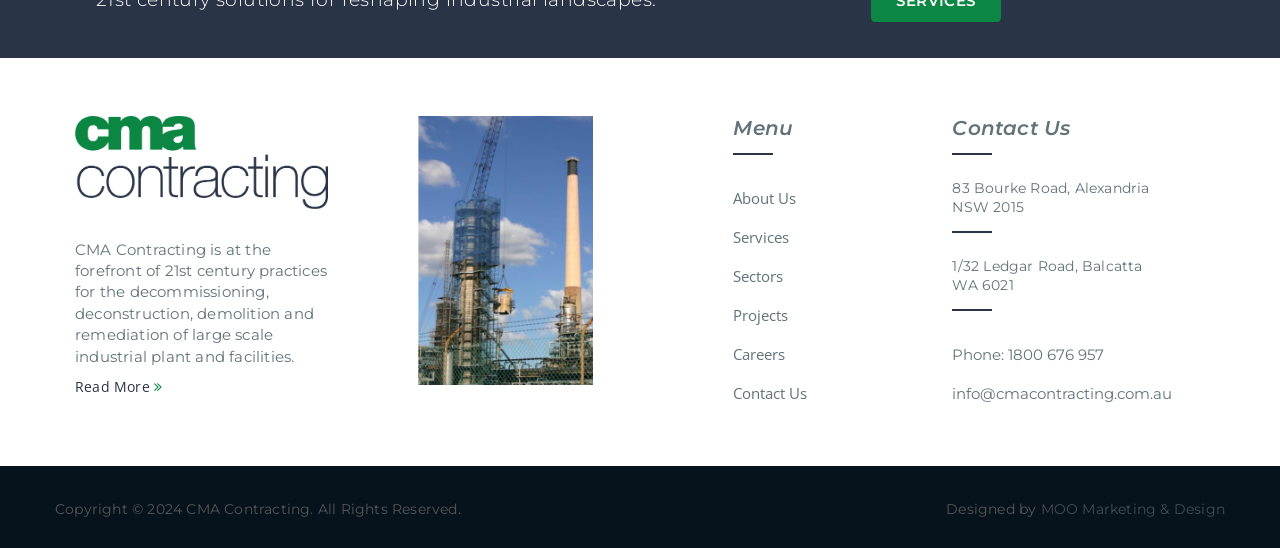What is the company name mentioned on the webpage?
Kindly answer the question with as much detail as you can.

The company name 'CMA Contracting' is mentioned on the webpage as a link and also in the static text description. It is likely the name of the company that owns the webpage.